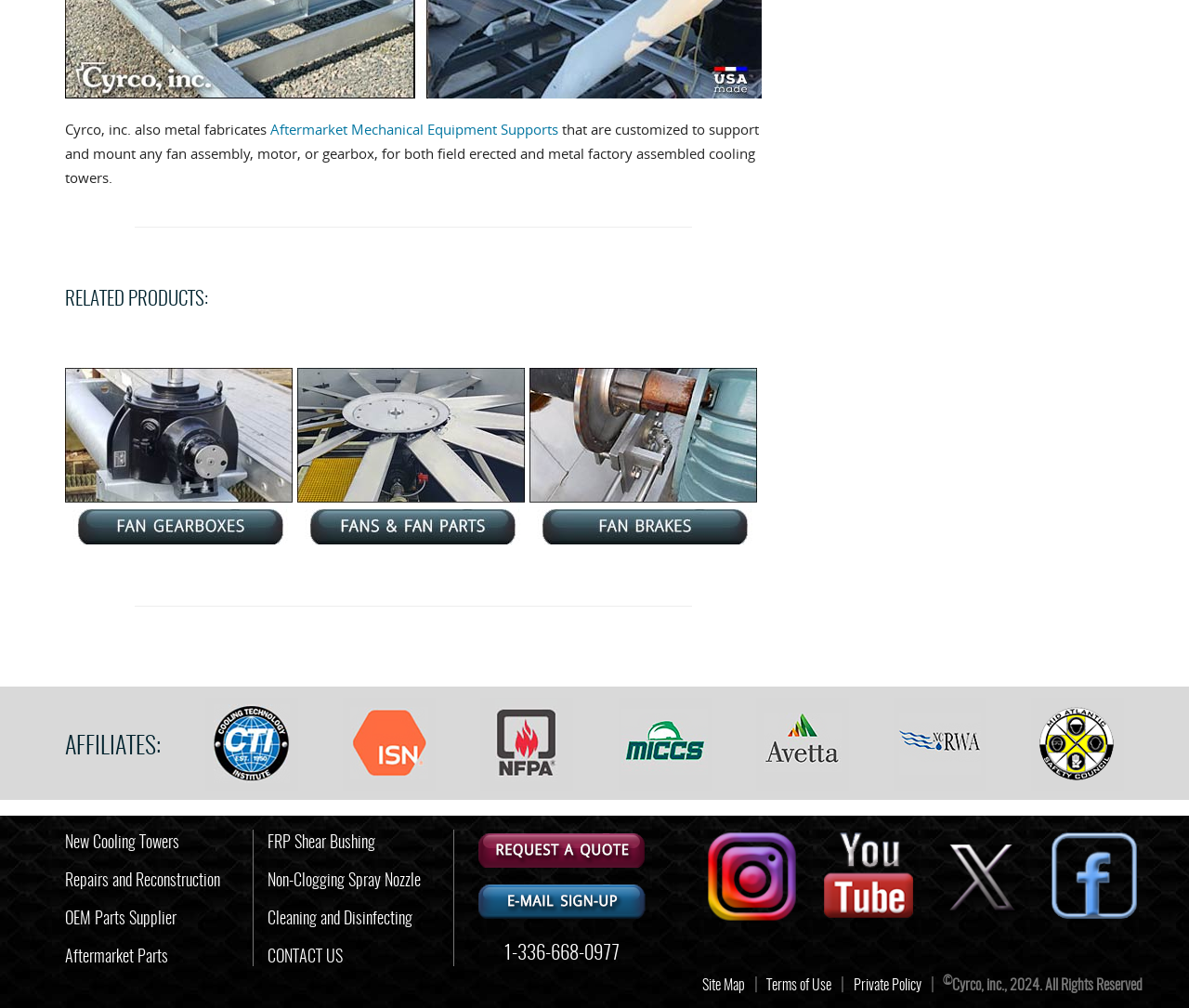Using the webpage screenshot and the element description Aftermarket Mechanical Equipment Supports, determine the bounding box coordinates. Specify the coordinates in the format (top-left x, top-left y, bottom-right x, bottom-right y) with values ranging from 0 to 1.

[0.227, 0.119, 0.47, 0.138]